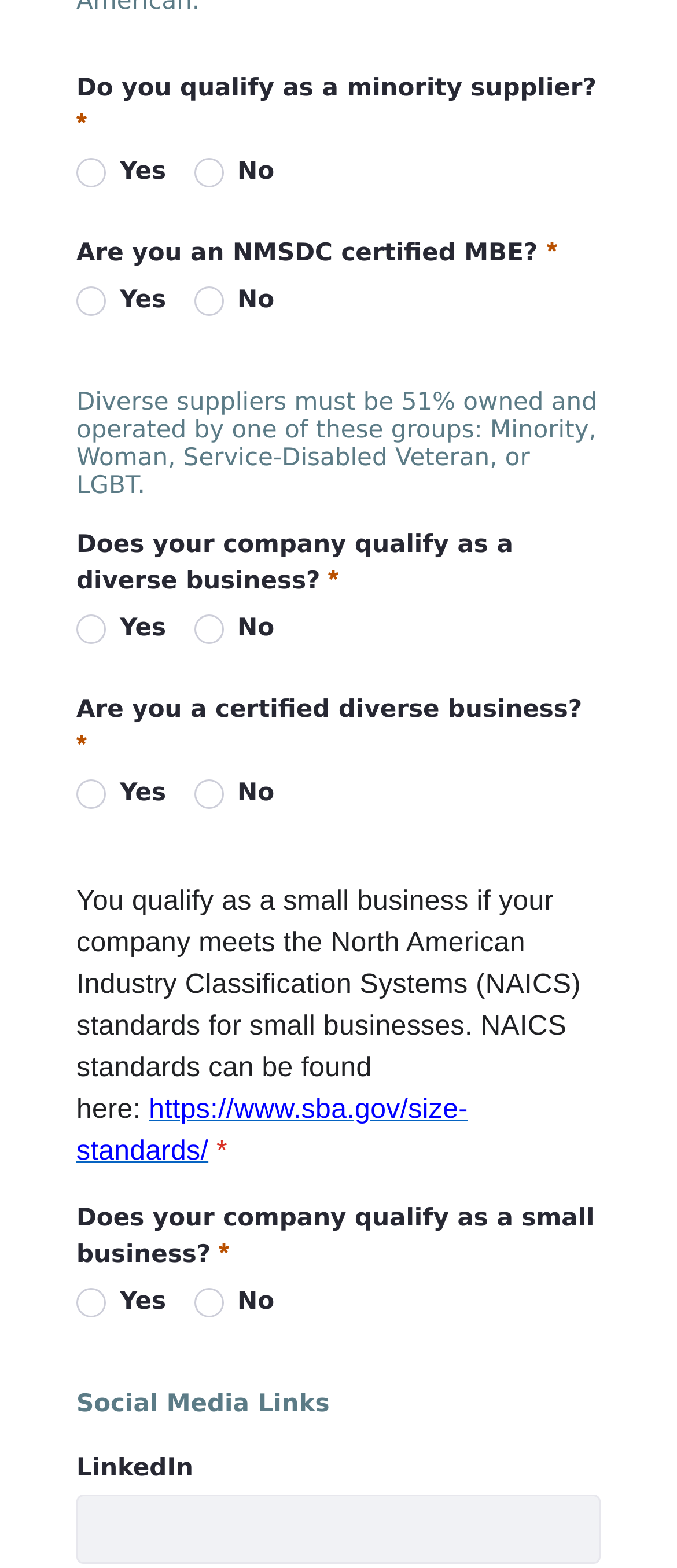Using the element description provided, determine the bounding box coordinates in the format (top-left x, top-left y, bottom-right x, bottom-right y). Ensure that all values are floating point numbers between 0 and 1. Element description: parent_node: LinkedIn name="_com_liferay_dynamic_data_mapping_form_web_portlet_DDMFormPortlet_ddm$$LinkedIn$mkkRAvLG$0$$en_US"

[0.113, 0.954, 0.887, 0.998]